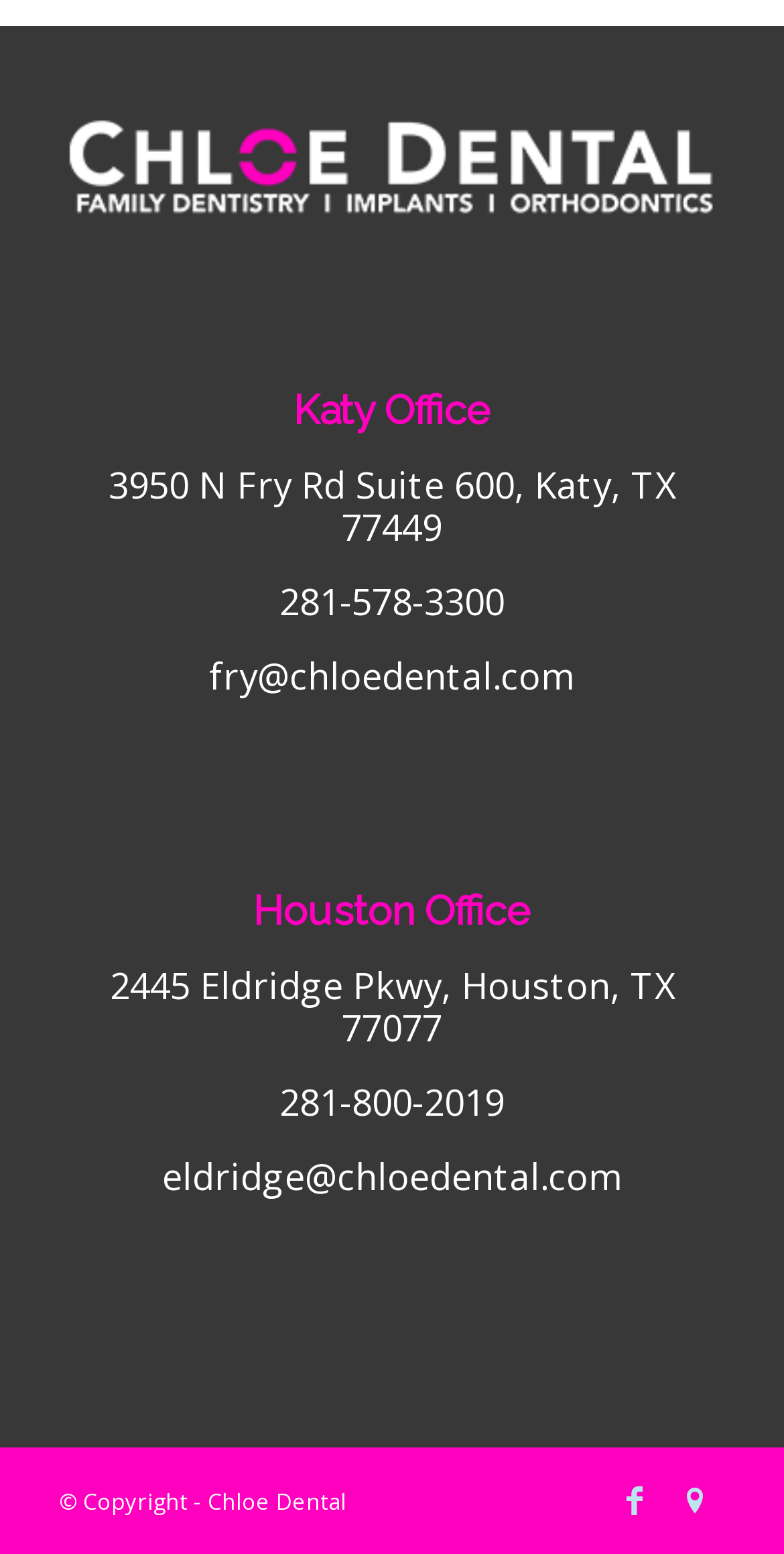Specify the bounding box coordinates of the region I need to click to perform the following instruction: "View Katy office address". The coordinates must be four float numbers in the range of 0 to 1, i.e., [left, top, right, bottom].

[0.138, 0.296, 0.862, 0.355]